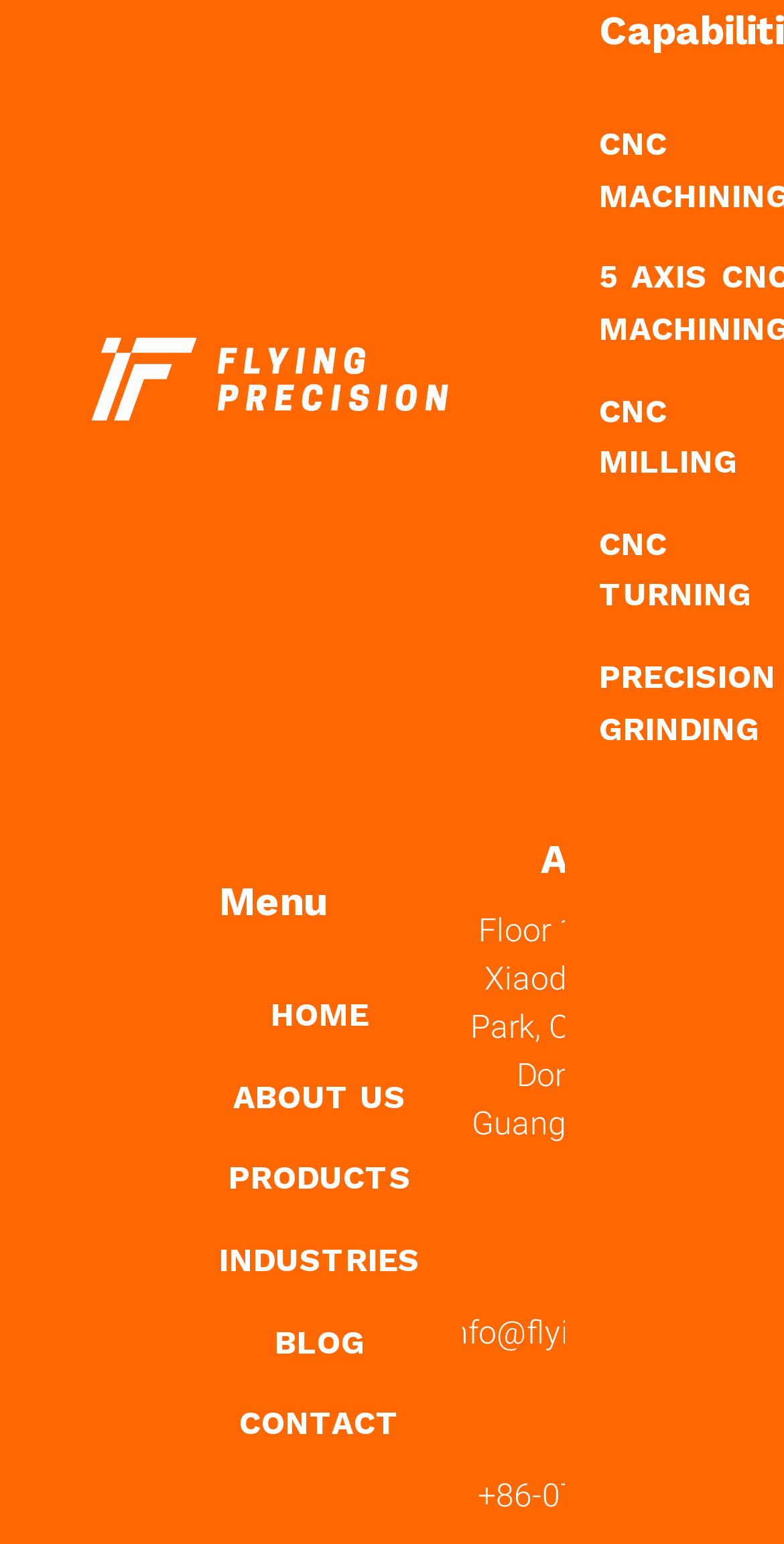Respond with a single word or phrase for the following question: 
What is the position of the 'Menu' heading?

Above the menu links